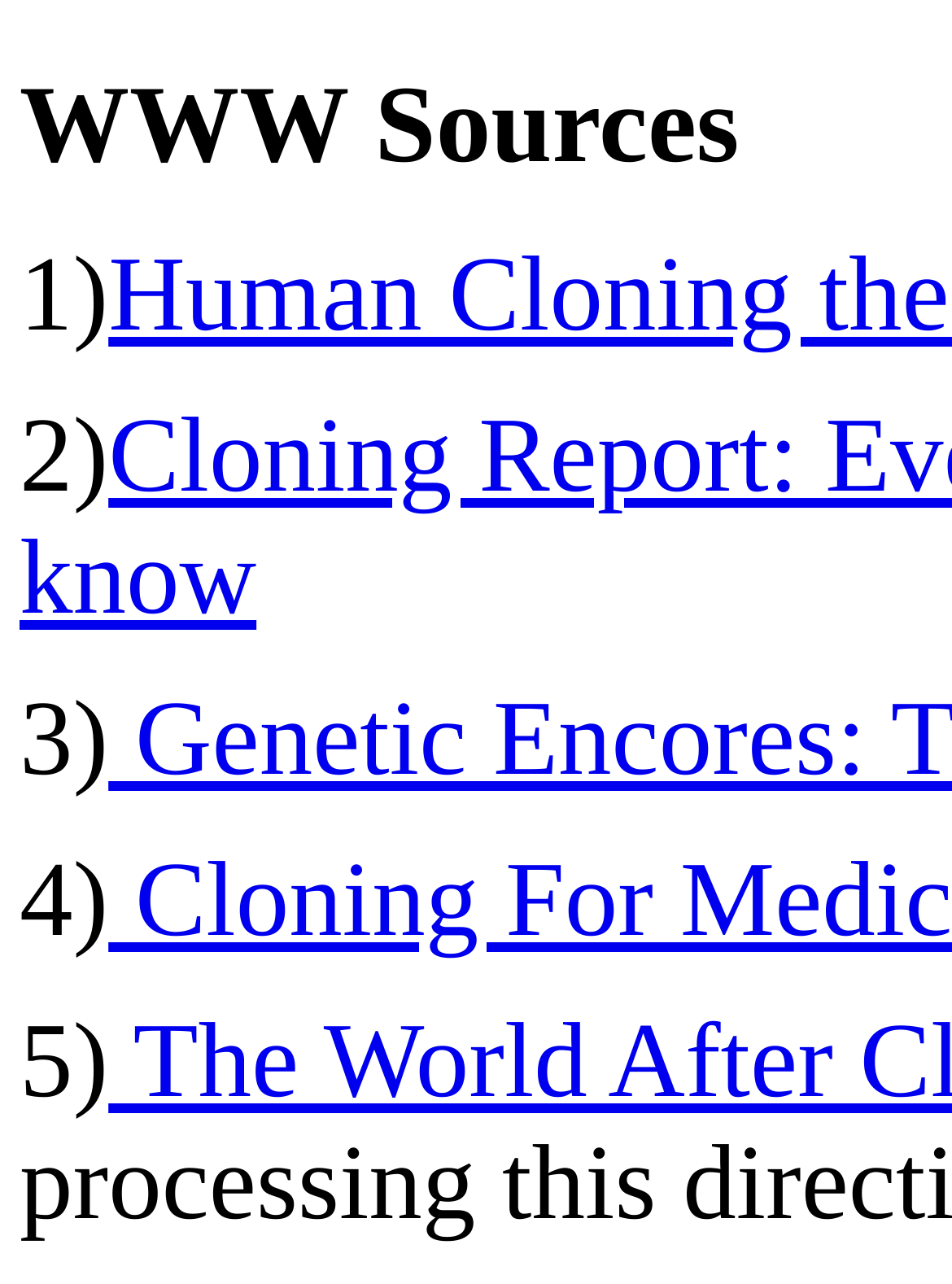Given the description "2)", provide the bounding box coordinates of the corresponding UI element.

[0.021, 0.31, 0.114, 0.401]